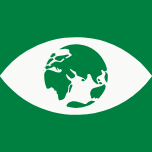What is the goal of SDG 13?
Can you provide a detailed and comprehensive answer to the question?

The question asks about the goal of Sustainable Development Goal (SDG) 13. The caption explicitly states that the image features a symbolic representation associated with SDG 13: Climate Action. Therefore, the answer is Climate Action.